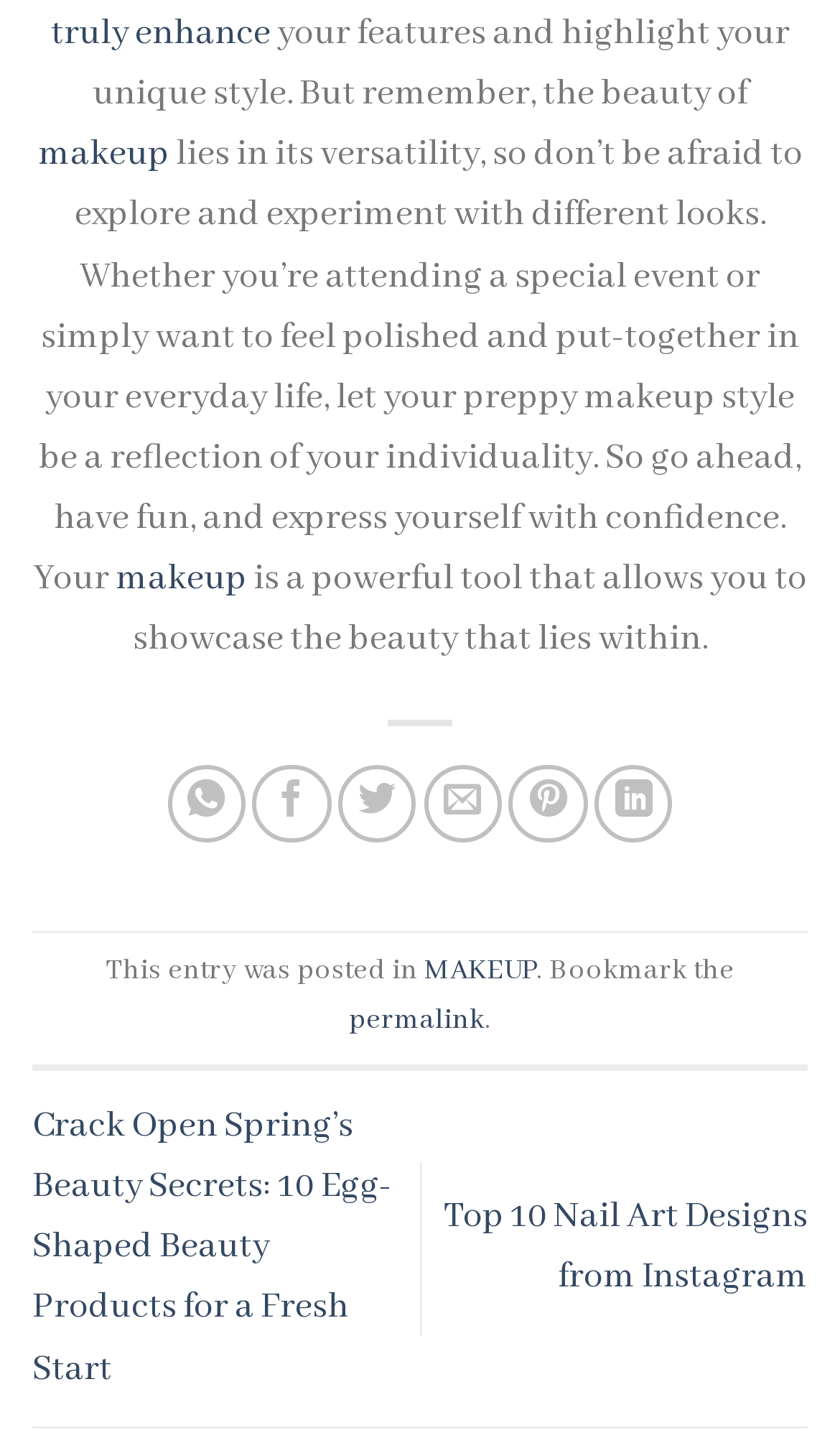Show the bounding box coordinates for the element that needs to be clicked to execute the following instruction: "Share this article on WhatsApp". Provide the coordinates in the form of four float numbers between 0 and 1, i.e., [left, top, right, bottom].

[0.199, 0.53, 0.292, 0.584]